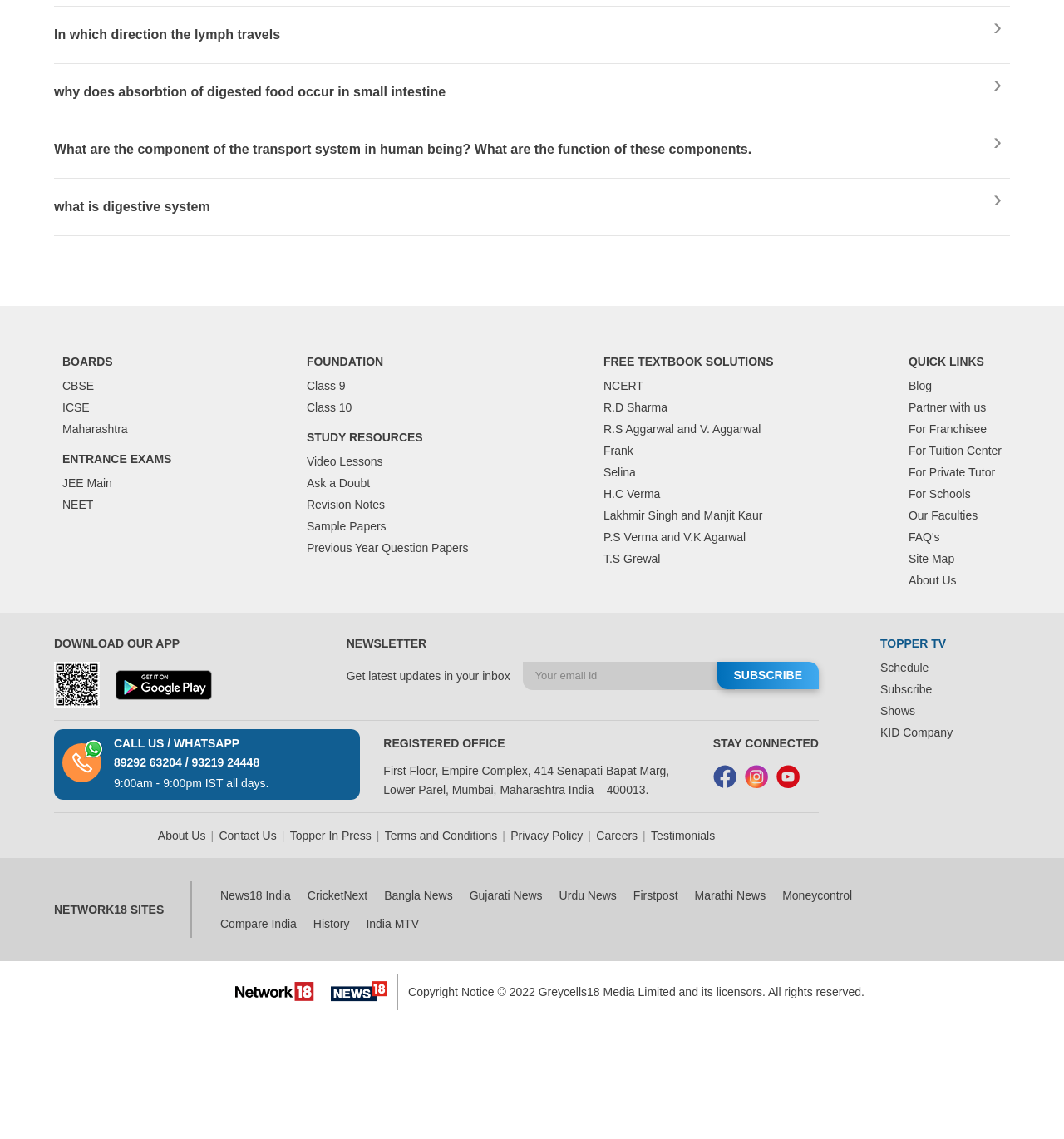Please identify the bounding box coordinates of the element's region that should be clicked to execute the following instruction: "Enter your email id". The bounding box coordinates must be four float numbers between 0 and 1, i.e., [left, top, right, bottom].

[0.491, 0.581, 0.69, 0.606]